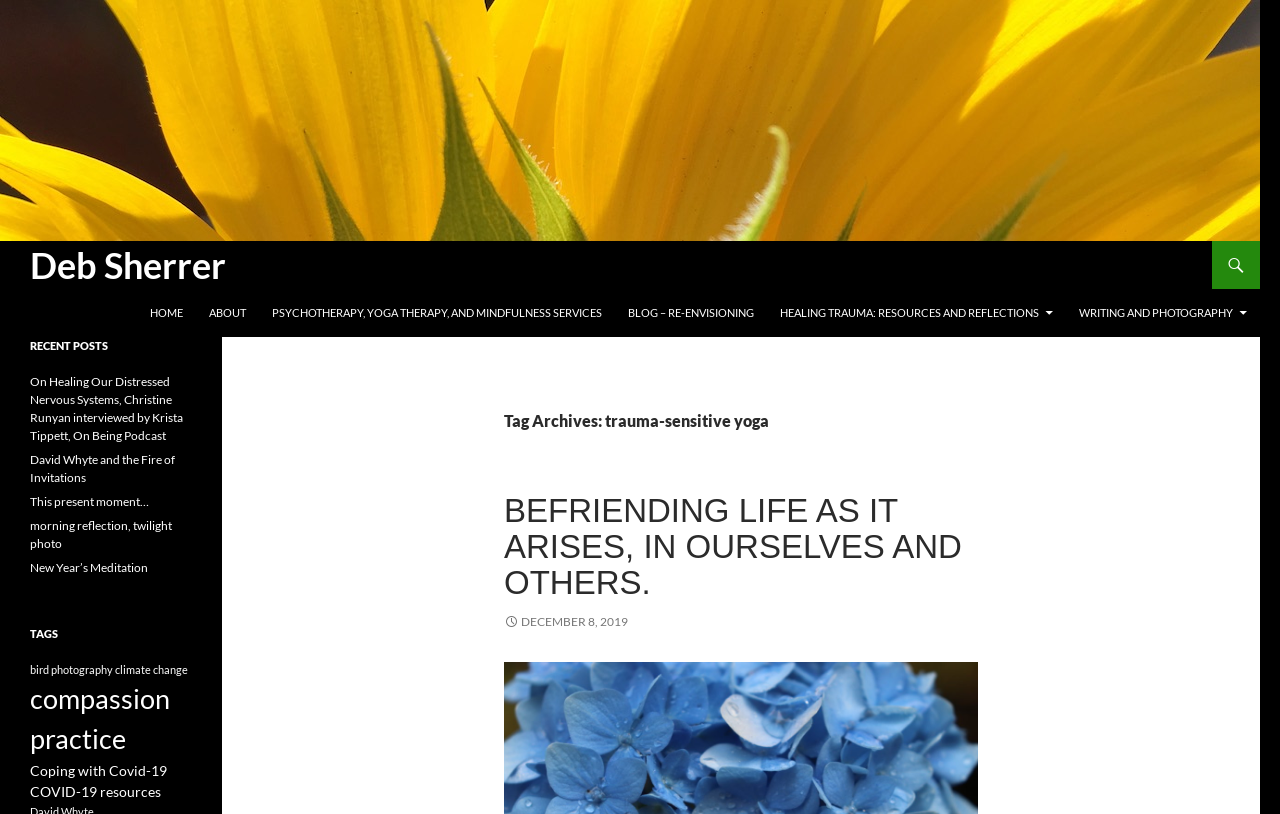Reply to the question with a brief word or phrase: What is the main topic of the webpage?

Trauma-sensitive yoga